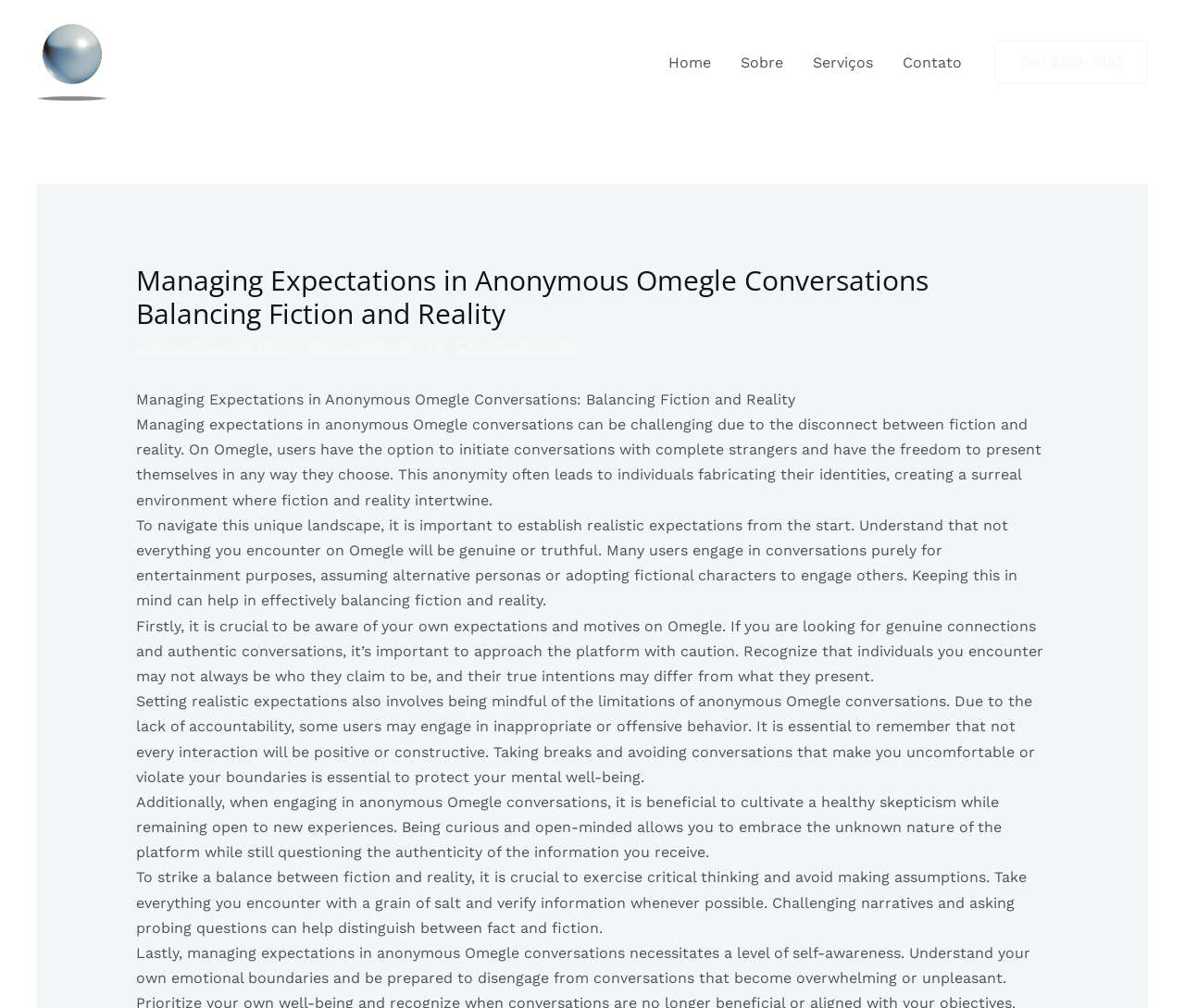Extract the bounding box coordinates of the UI element described: "Deixe um comentário". Provide the coordinates in the format [left, top, right, bottom] with values ranging from 0 to 1.

[0.115, 0.335, 0.246, 0.352]